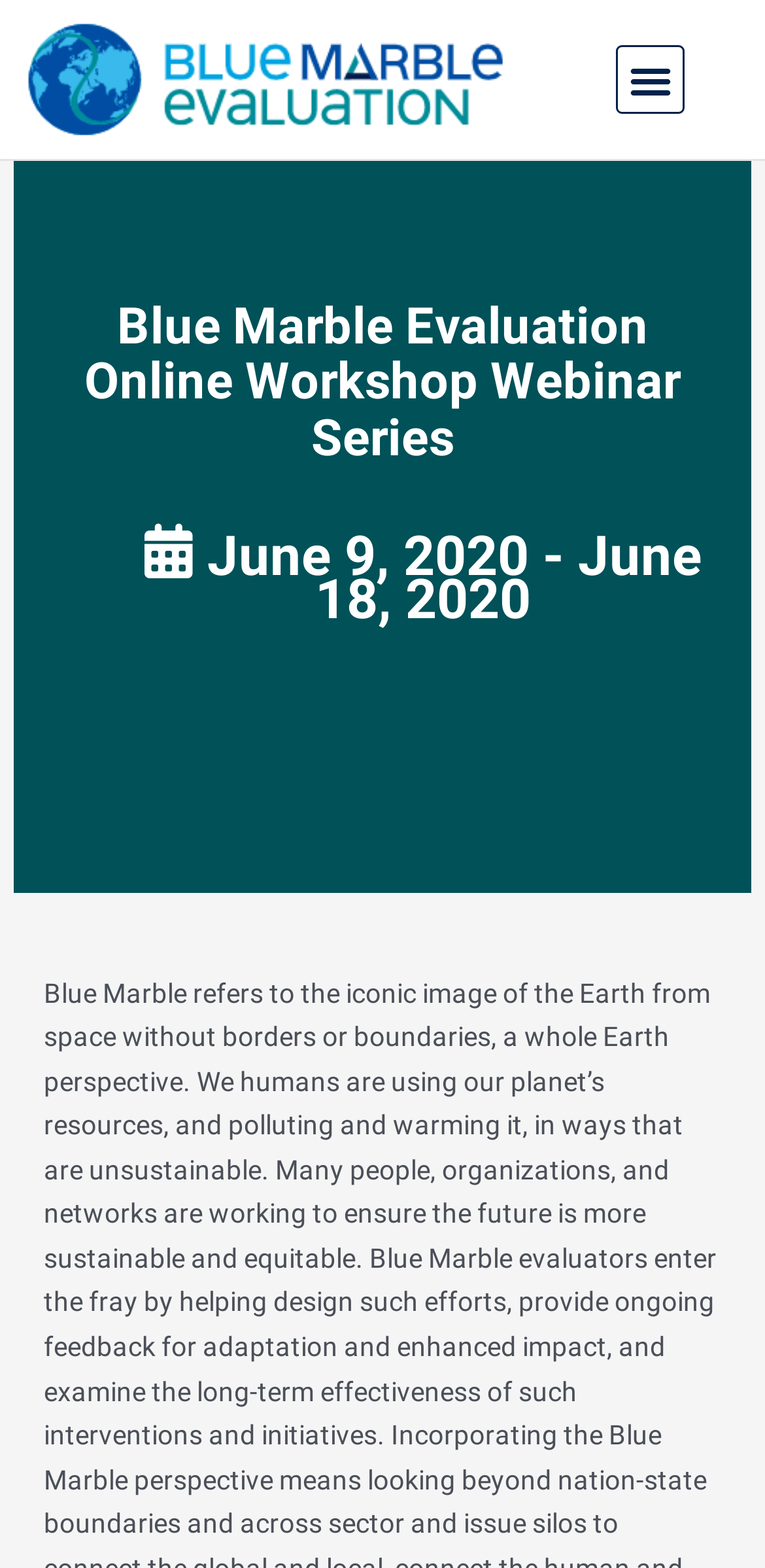Identify the main heading of the webpage and provide its text content.

Blue Marble Evaluation Online Workshop Webinar Series